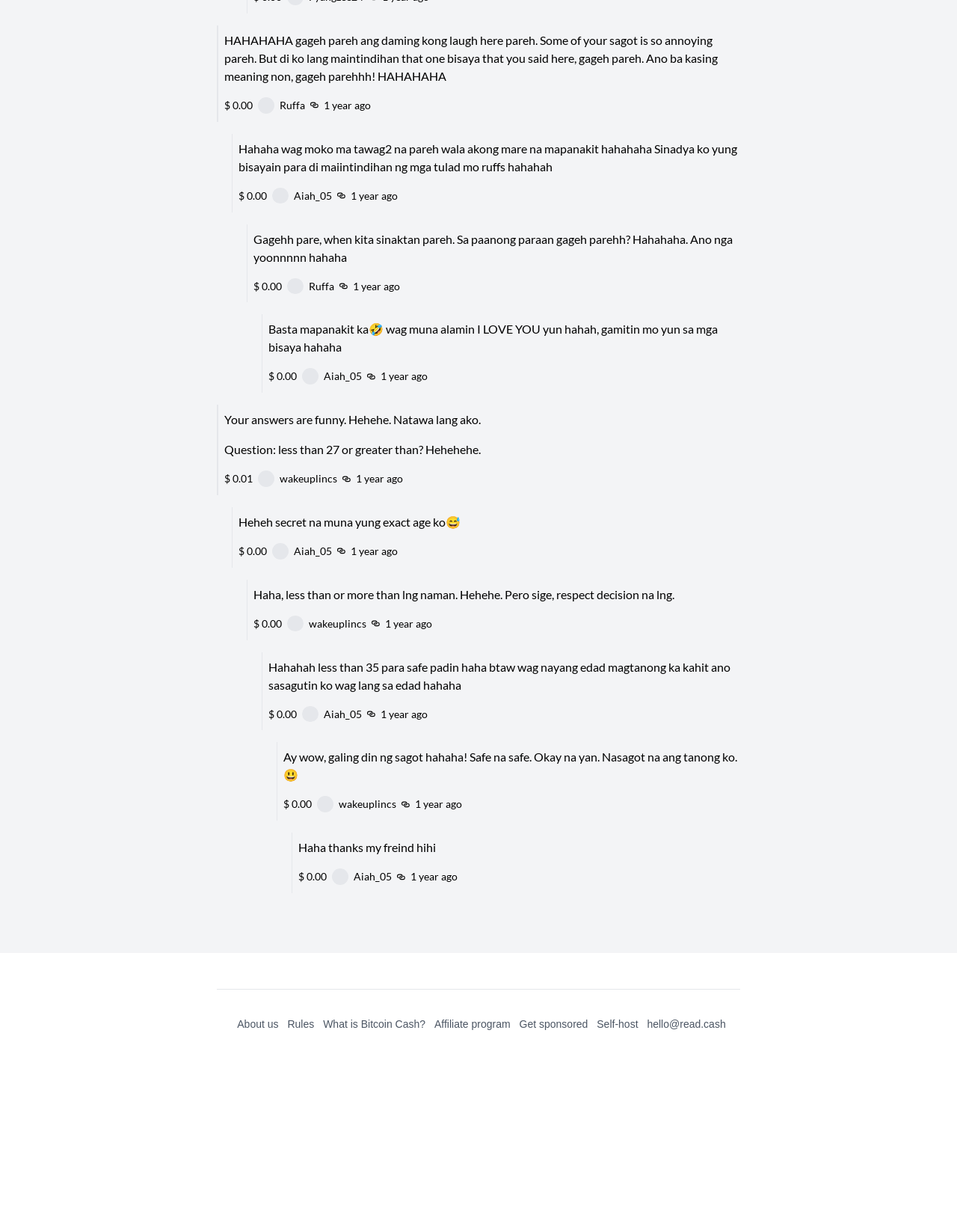Select the bounding box coordinates of the element I need to click to carry out the following instruction: "View the comment by Aiah_05".

[0.341, 0.127, 0.385, 0.142]